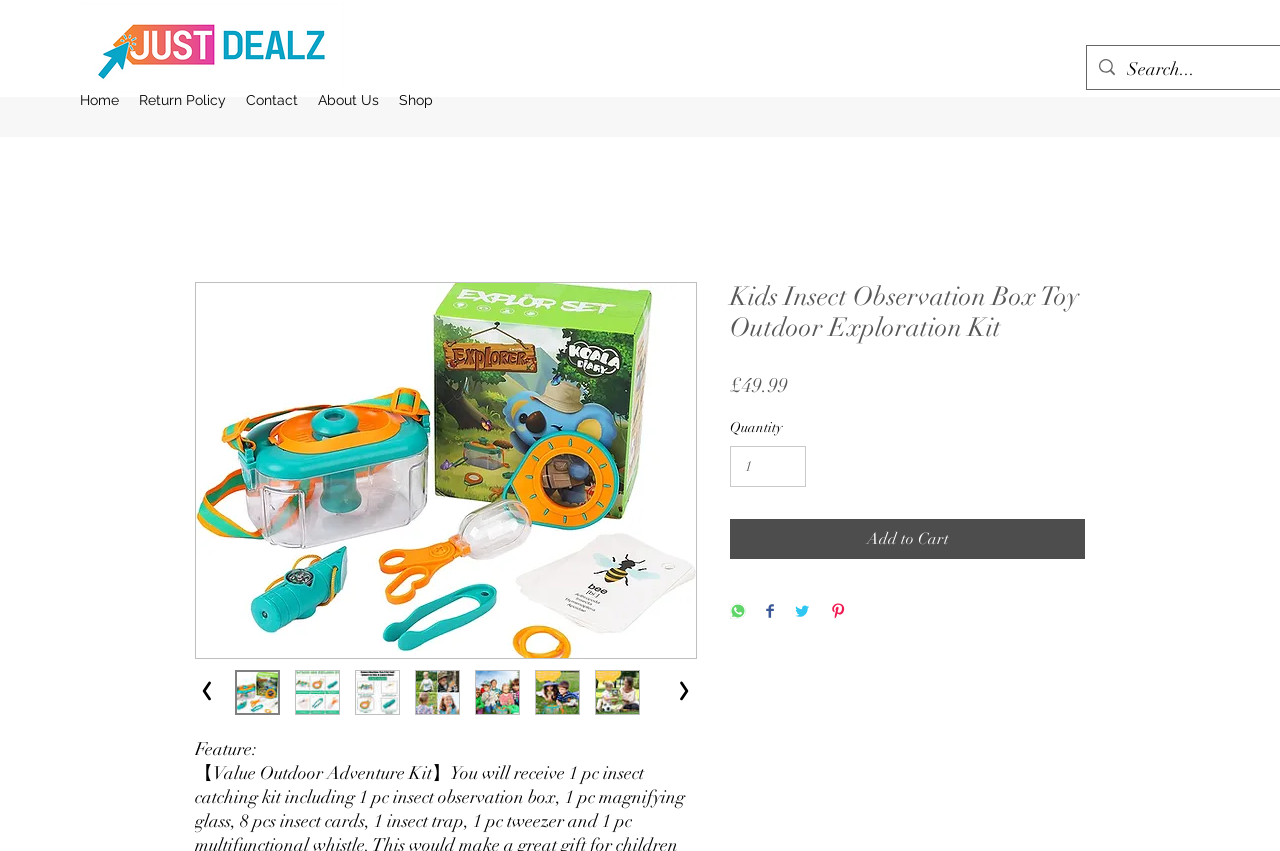Based on the image, provide a detailed and complete answer to the question: 
What is the minimum quantity that can be added to the cart?

I looked at the spinbutton labeled 'Quantity' and saw that the minimum value is 1, which means the user can add at least 1 item to the cart.